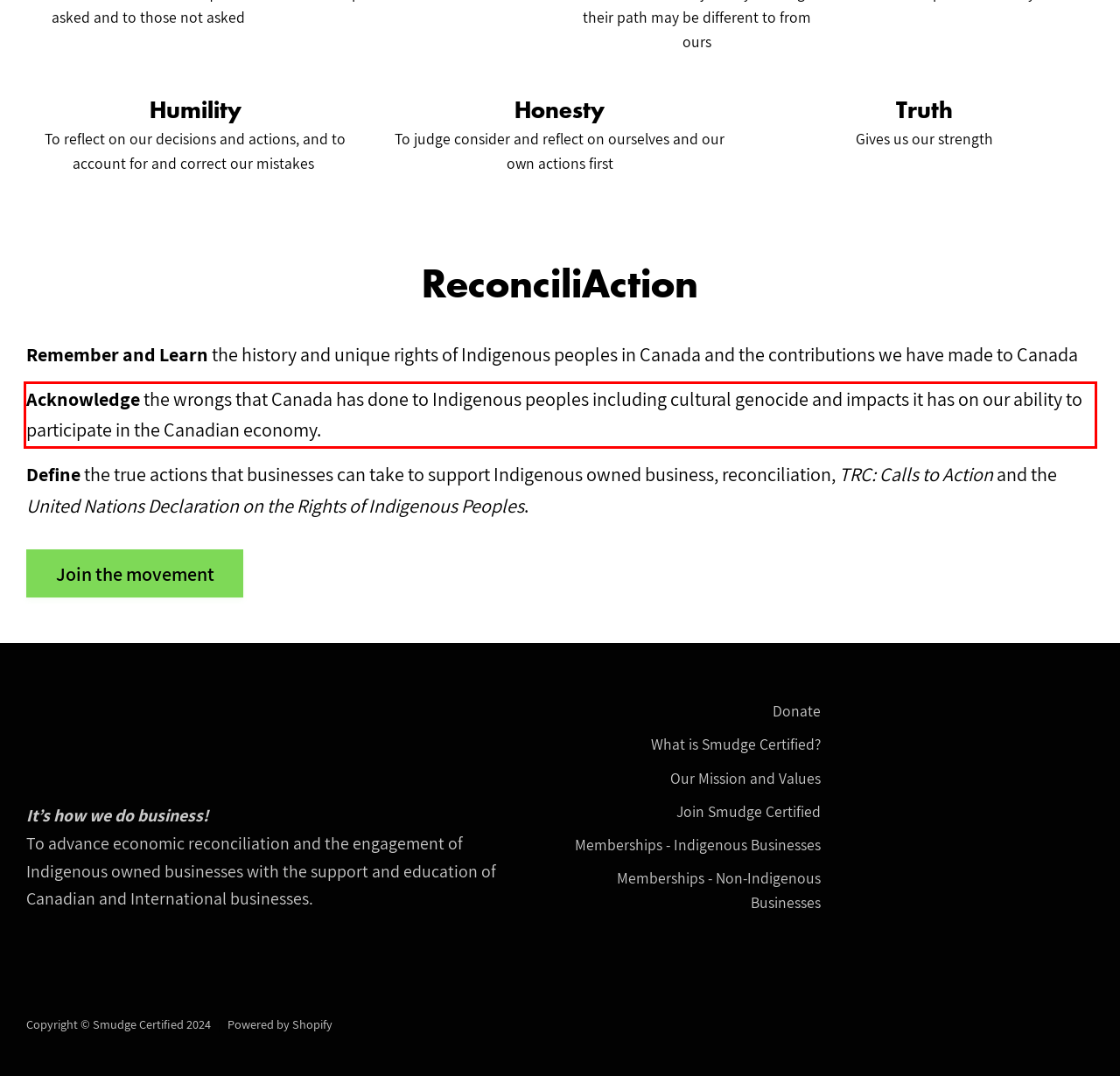Review the screenshot of the webpage and recognize the text inside the red rectangle bounding box. Provide the extracted text content.

Acknowledge the wrongs that Canada has done to Indigenous peoples including cultural genocide and impacts it has on our ability to participate in the Canadian economy.